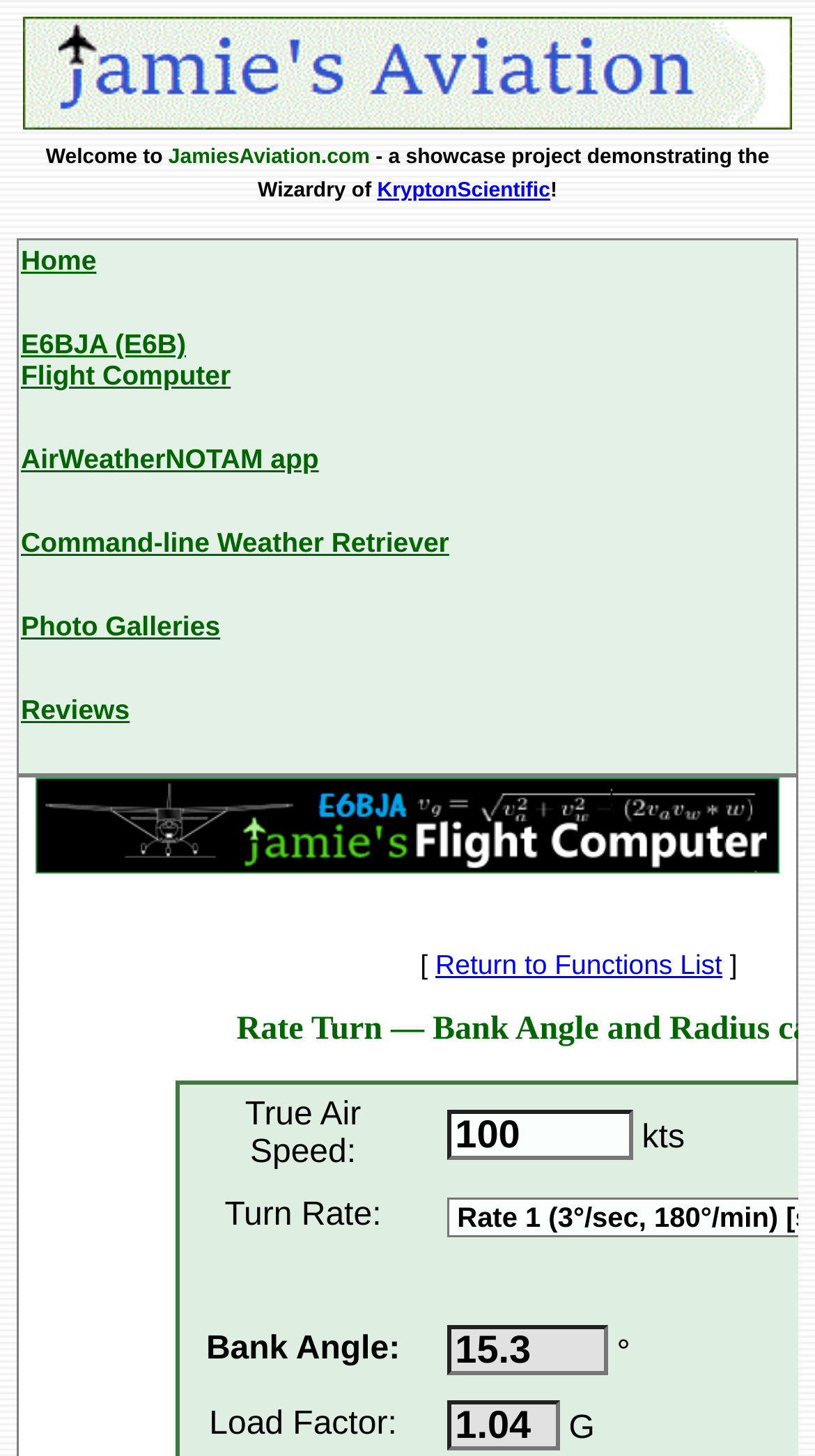Determine the bounding box coordinates for the HTML element described here: "Command-line Weather Retriever".

[0.023, 0.36, 0.977, 0.385]